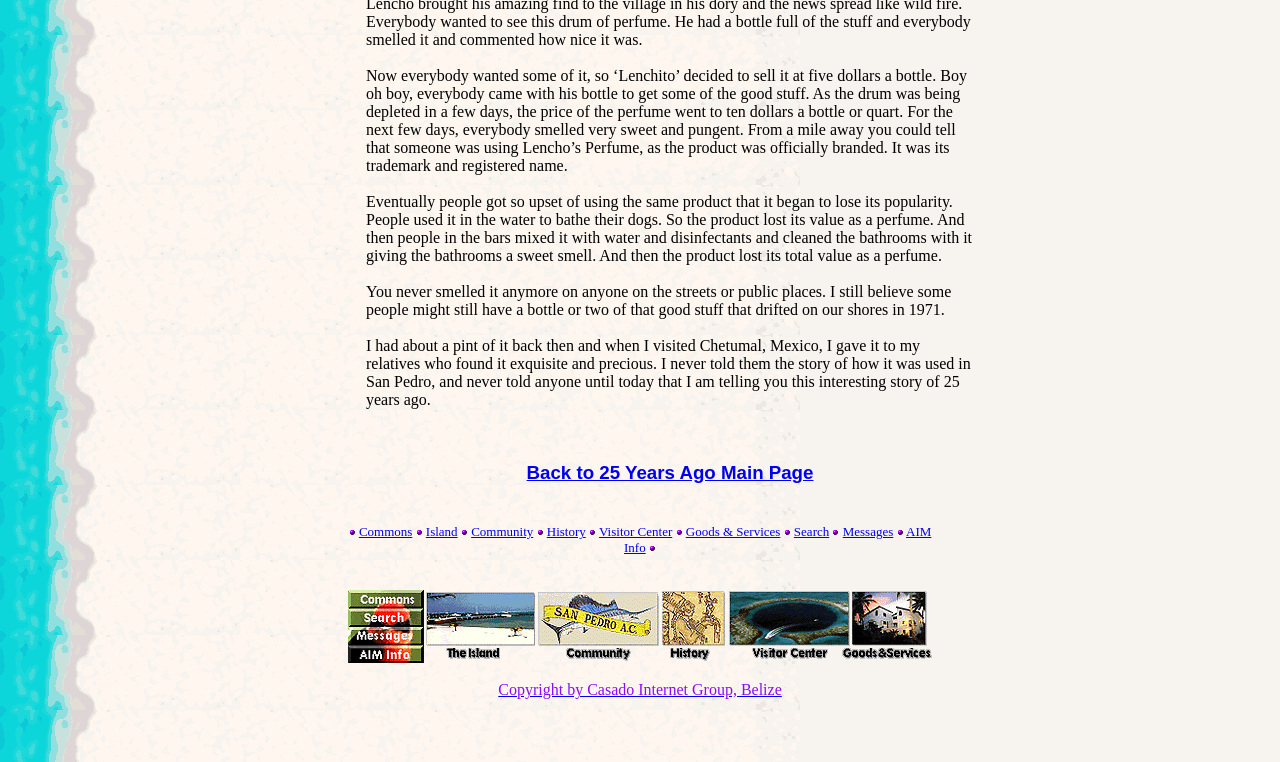From the webpage screenshot, identify the region described by Search. Provide the bounding box coordinates as (top-left x, top-left y, bottom-right x, bottom-right y), with each value being a floating point number between 0 and 1.

[0.62, 0.688, 0.648, 0.708]